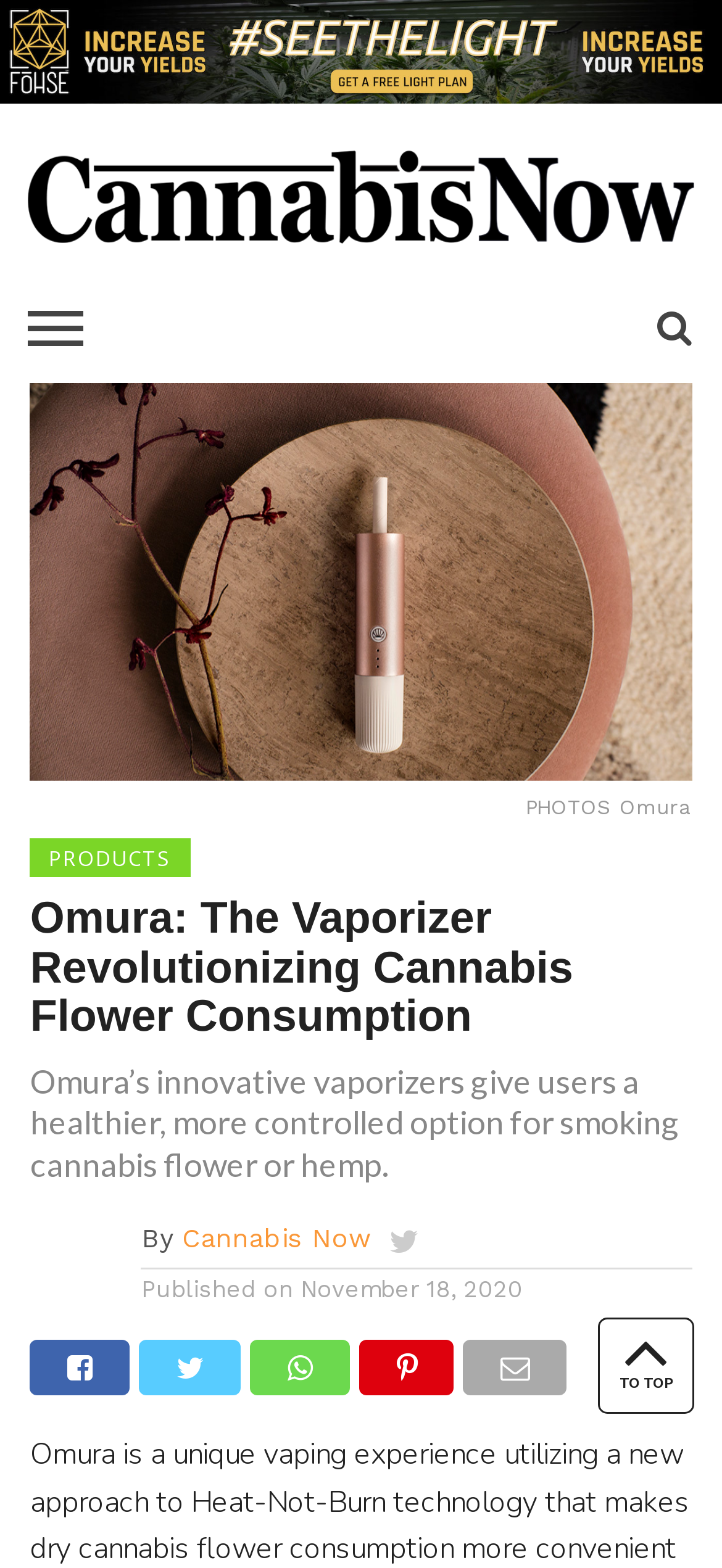Using the provided element description: "parent_node: Cannabis Now", determine the bounding box coordinates of the corresponding UI element in the screenshot.

[0.038, 0.143, 0.962, 0.166]